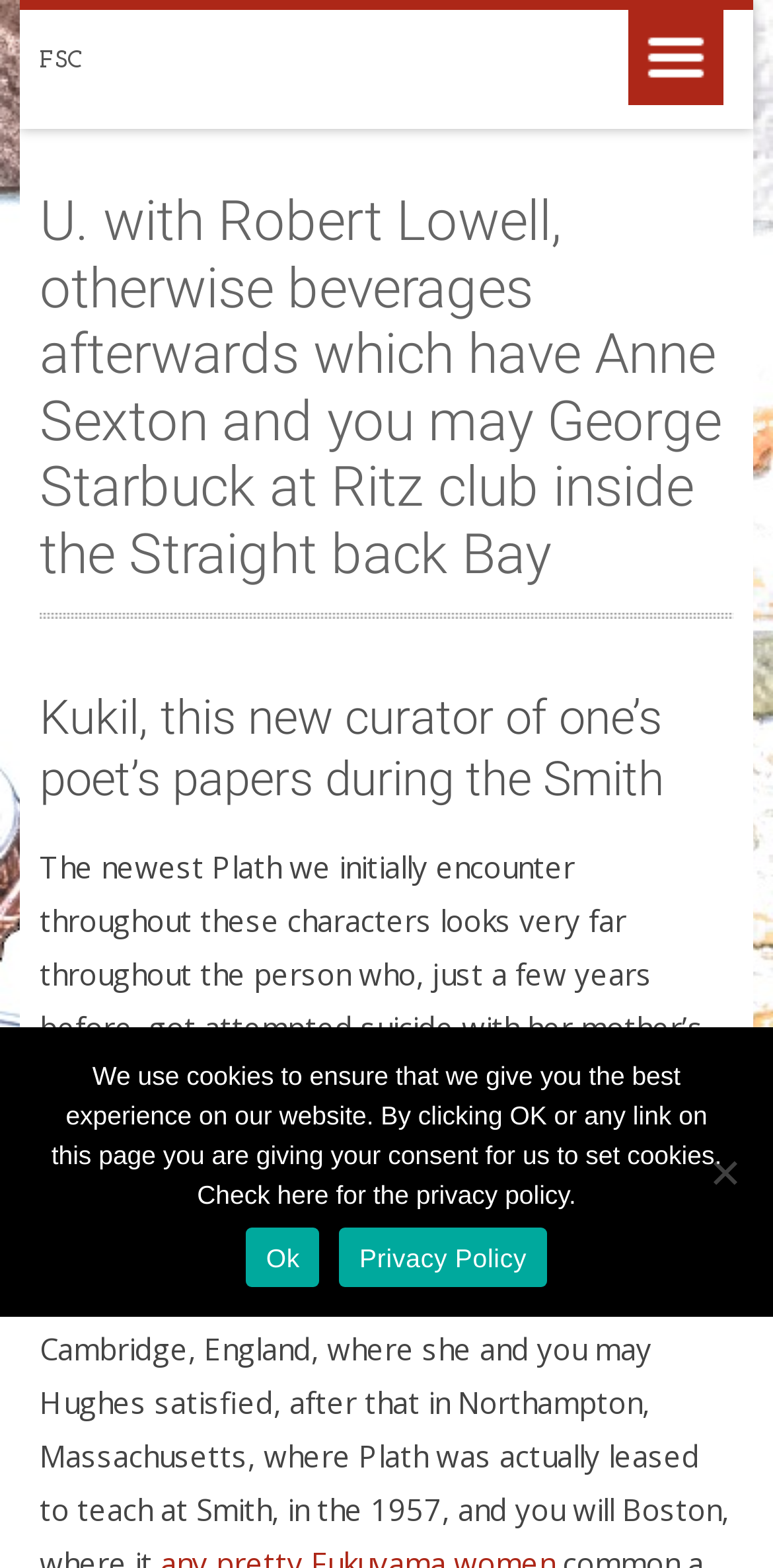Explain the webpage in detail.

The webpage appears to be a literary-themed page, possibly related to a poetry event or a poet's biography. At the top-left corner, there is a link labeled "FSC" which is also a heading. 

To the right of the "FSC" link, there is a heading that reads "Menu". Below the "Menu" heading, there are two subheadings. The first subheading is a long title that mentions Robert Lowell, Anne Sexton, and George Starbuck, and appears to be related to a poetry event or reading at the Ritz club in Back Bay. The second subheading mentions Kukil, the curator of a poet's papers at Smith.

At the bottom of the page, there is a dialog box labeled "Cookie Notice" that is not currently in modal state. The dialog box contains a paragraph of text explaining the website's cookie policy and asking users to consent to the use of cookies. Below the text, there are three links: "Ok", "Privacy Policy", and "No". The "Ok" and "Privacy Policy" links are positioned side by side, while the "No" link is located to the right of them.